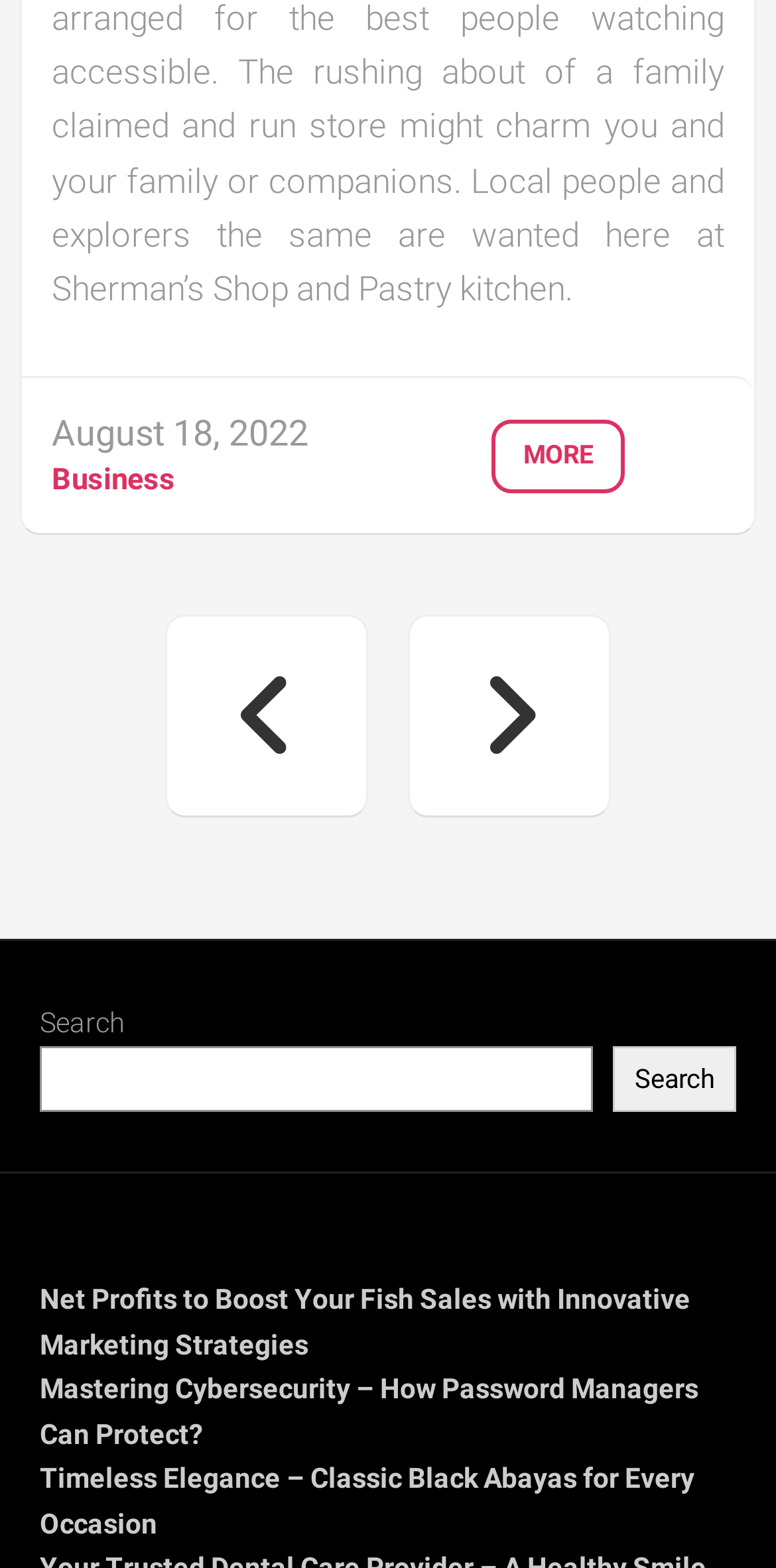Please identify the bounding box coordinates of the element I need to click to follow this instruction: "Click on Business category".

[0.067, 0.295, 0.226, 0.318]